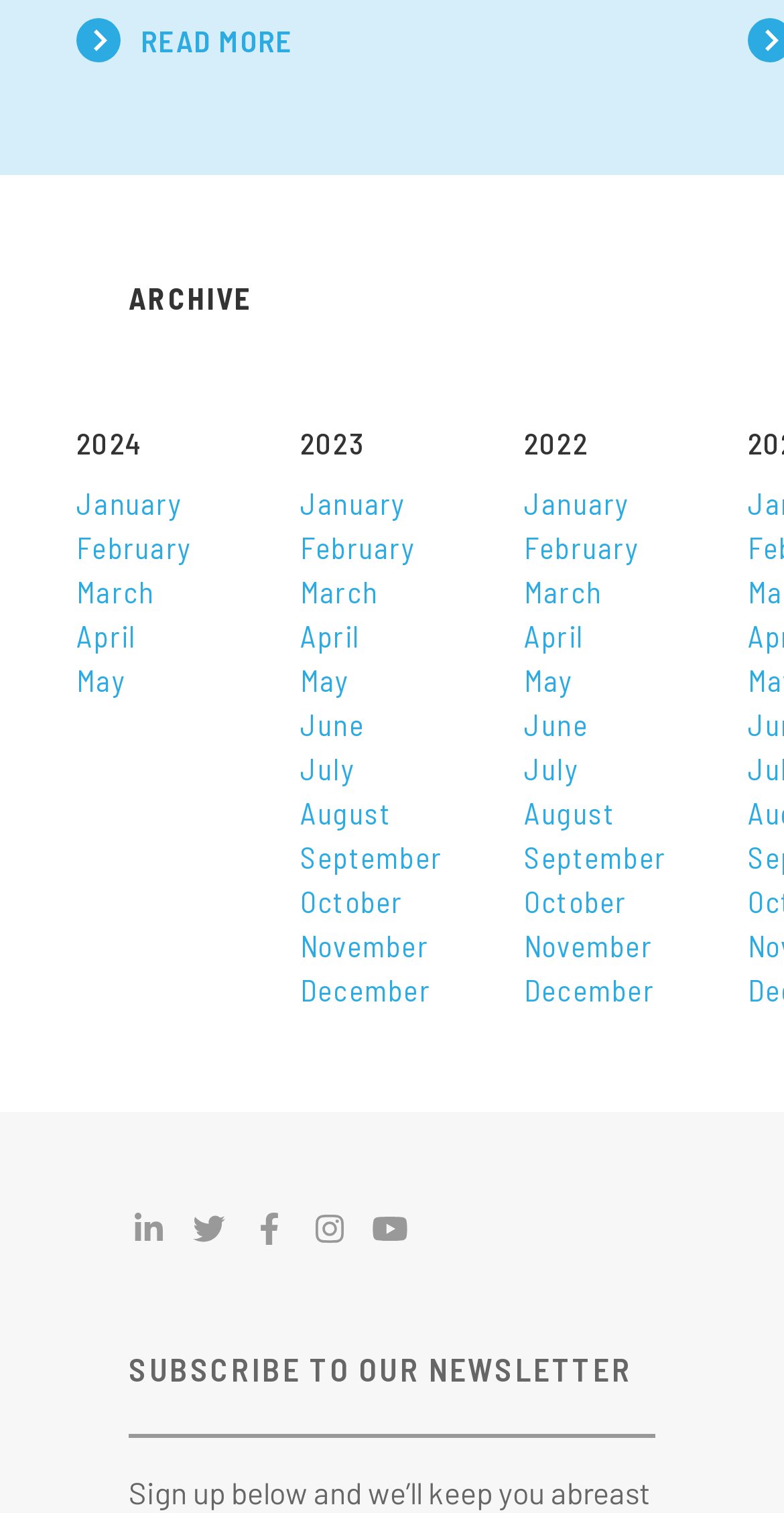Using the details in the image, give a detailed response to the question below:
How many years are listed in the archive?

There are three years listed in the archive section, which are 2024, 2023, and 2022. These years are represented as heading elements with bounding box coordinates of [0.097, 0.278, 0.244, 0.307], [0.383, 0.278, 0.564, 0.307], and [0.668, 0.278, 0.85, 0.307] respectively.